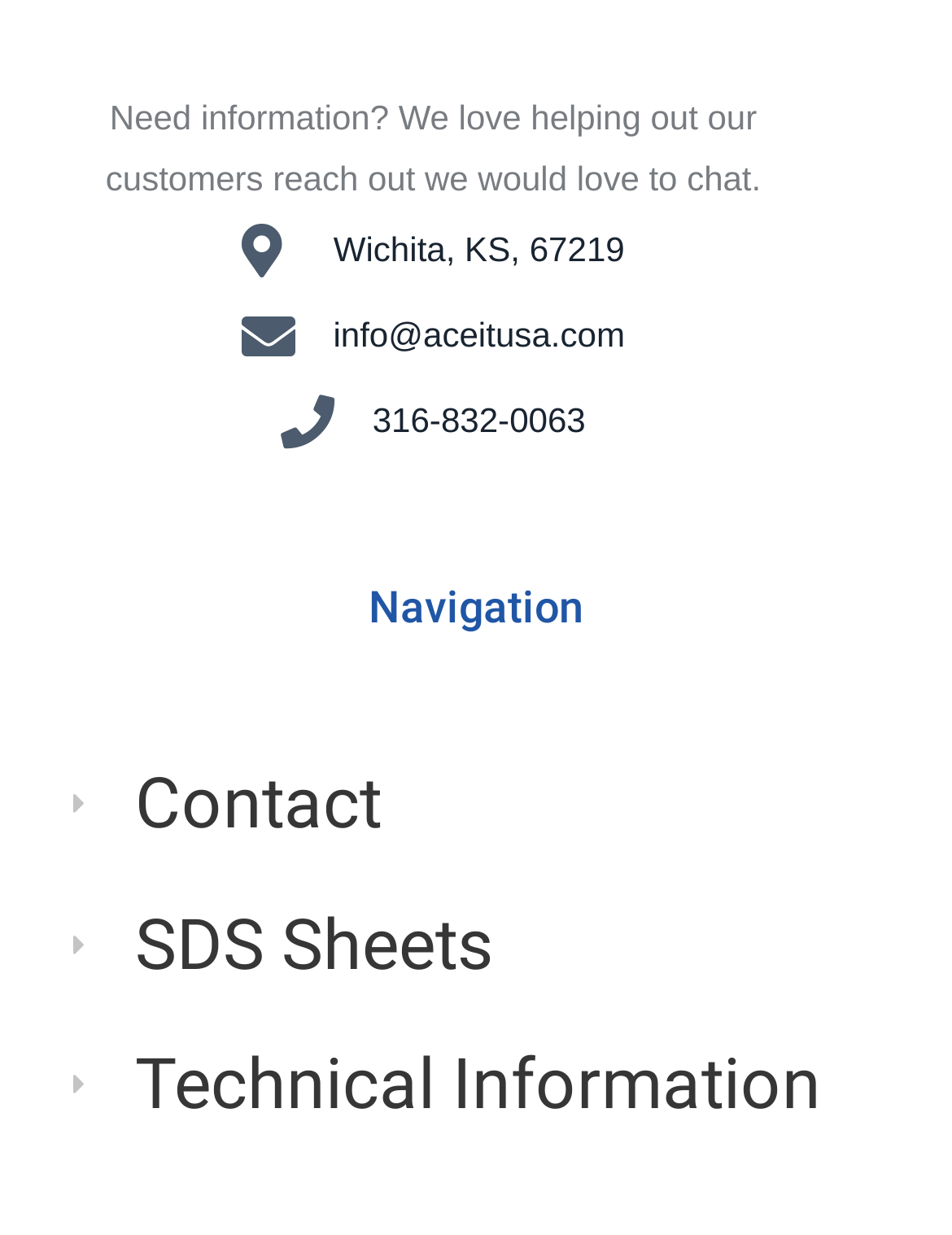Given the content of the image, can you provide a detailed answer to the question?
What is the city and state of the company's location?

The city and state of the company's location can be found on the webpage, which is 'Wichita, KS, 67219', located above the email address and phone number.